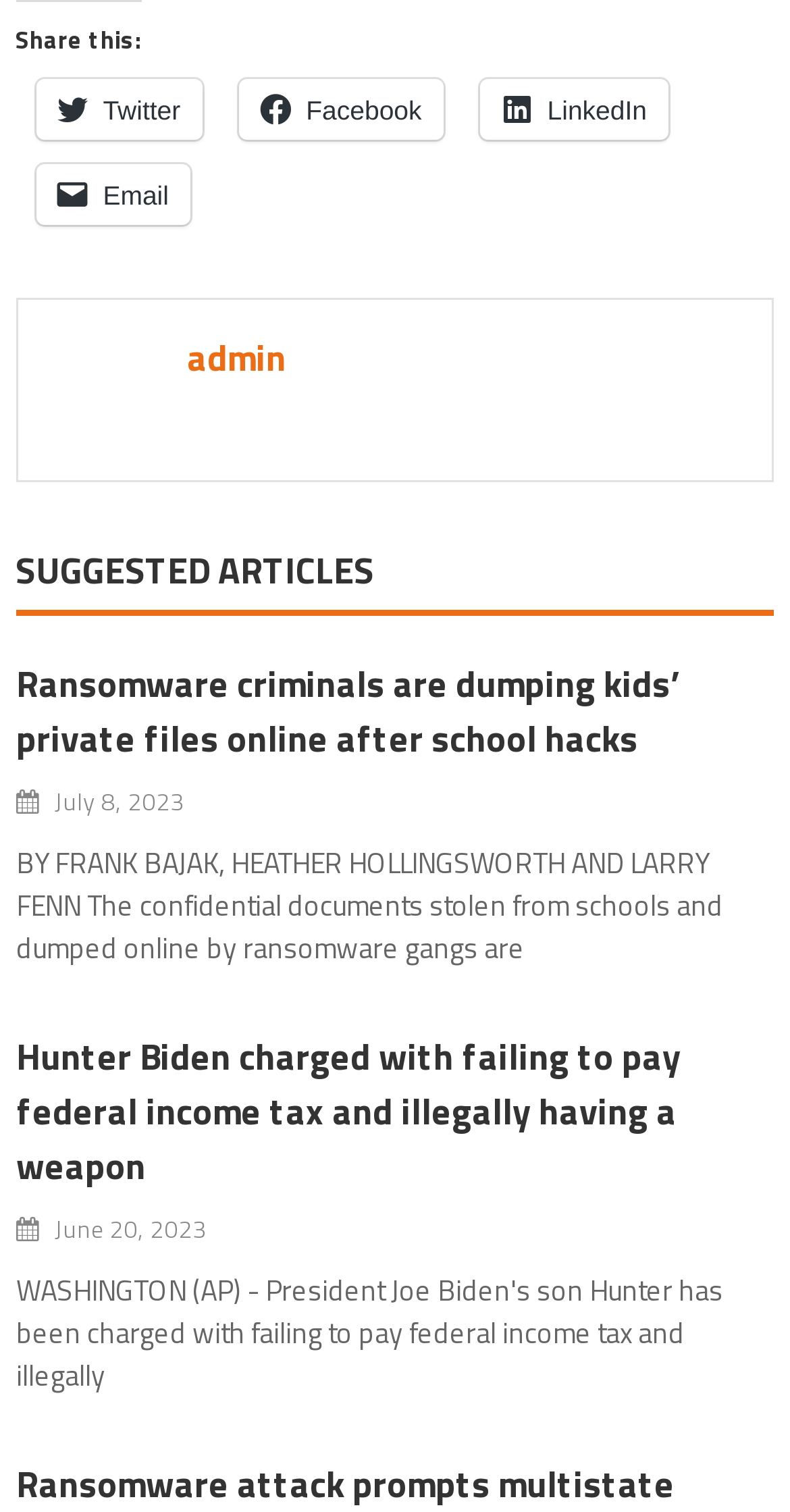Pinpoint the bounding box coordinates of the clickable area necessary to execute the following instruction: "Go to Bookshelf". The coordinates should be given as four float numbers between 0 and 1, namely [left, top, right, bottom].

None